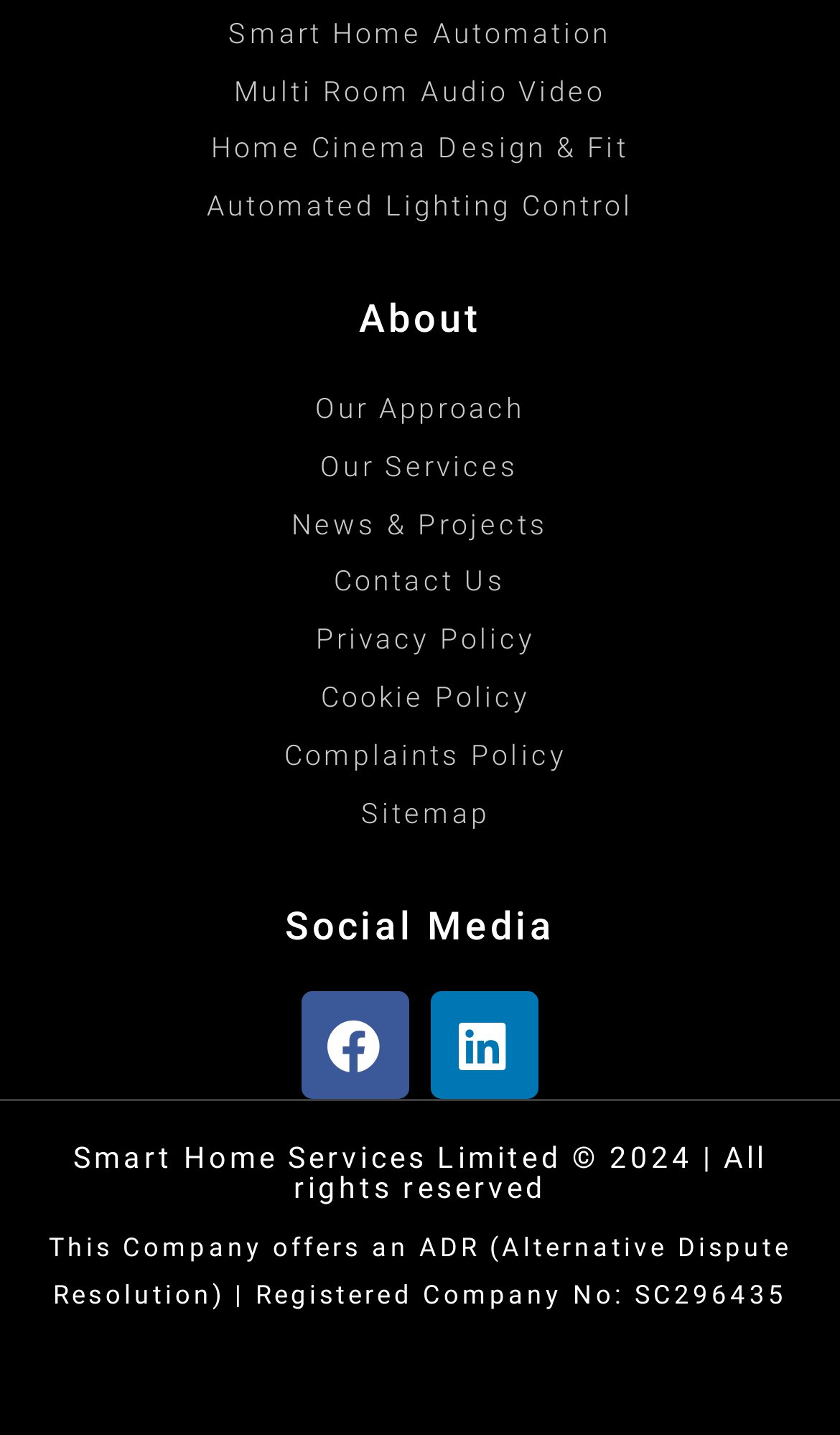Pinpoint the bounding box coordinates of the area that should be clicked to complete the following instruction: "Click the 'View all contributors' button". The coordinates must be given as four float numbers between 0 and 1, i.e., [left, top, right, bottom].

None